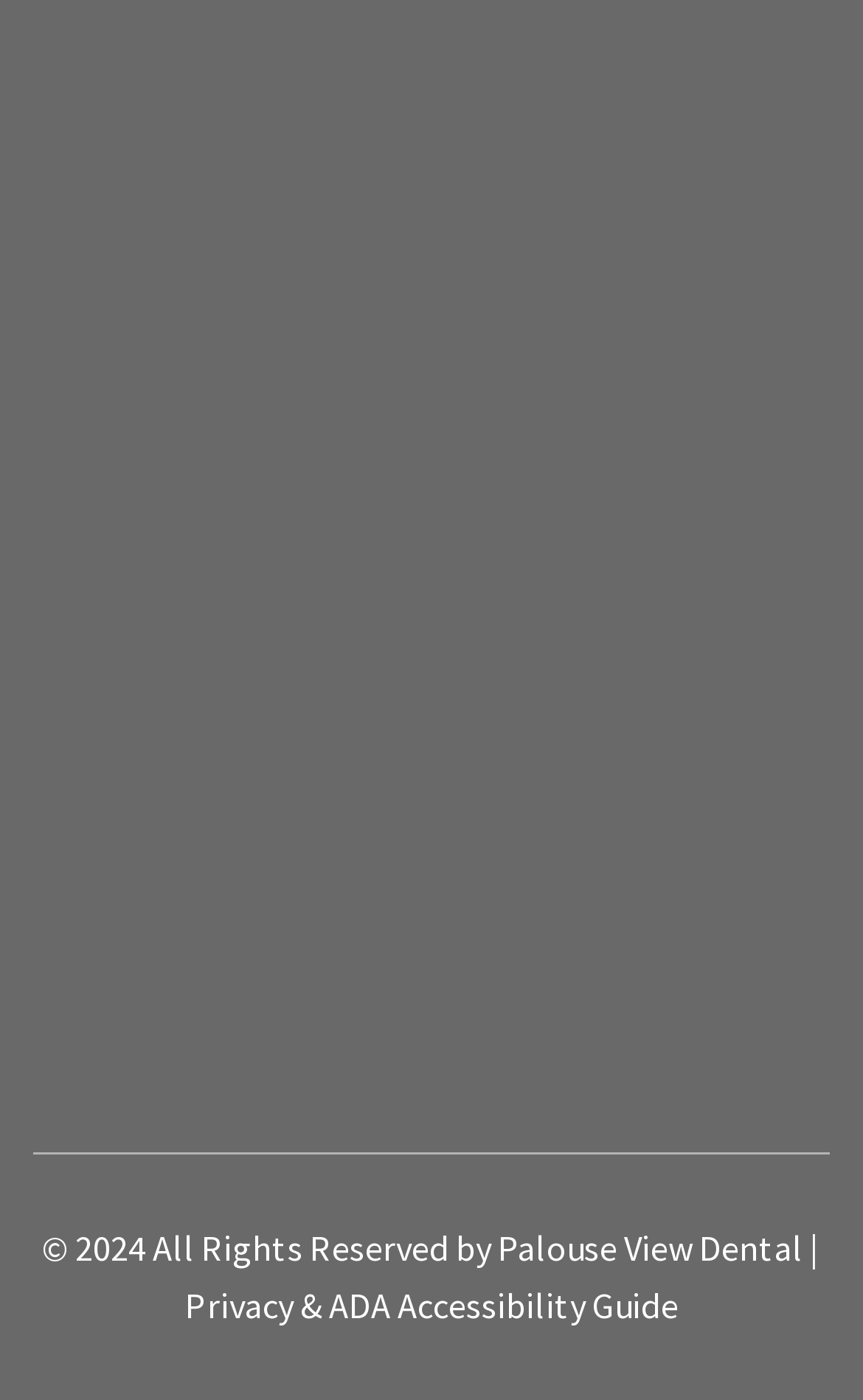Using details from the image, please answer the following question comprehensively:
What is the last link listed under 'NAVIGATION'?

By examining the link elements under the heading 'NAVIGATION', I found the last link listed as 'Sitemap'.